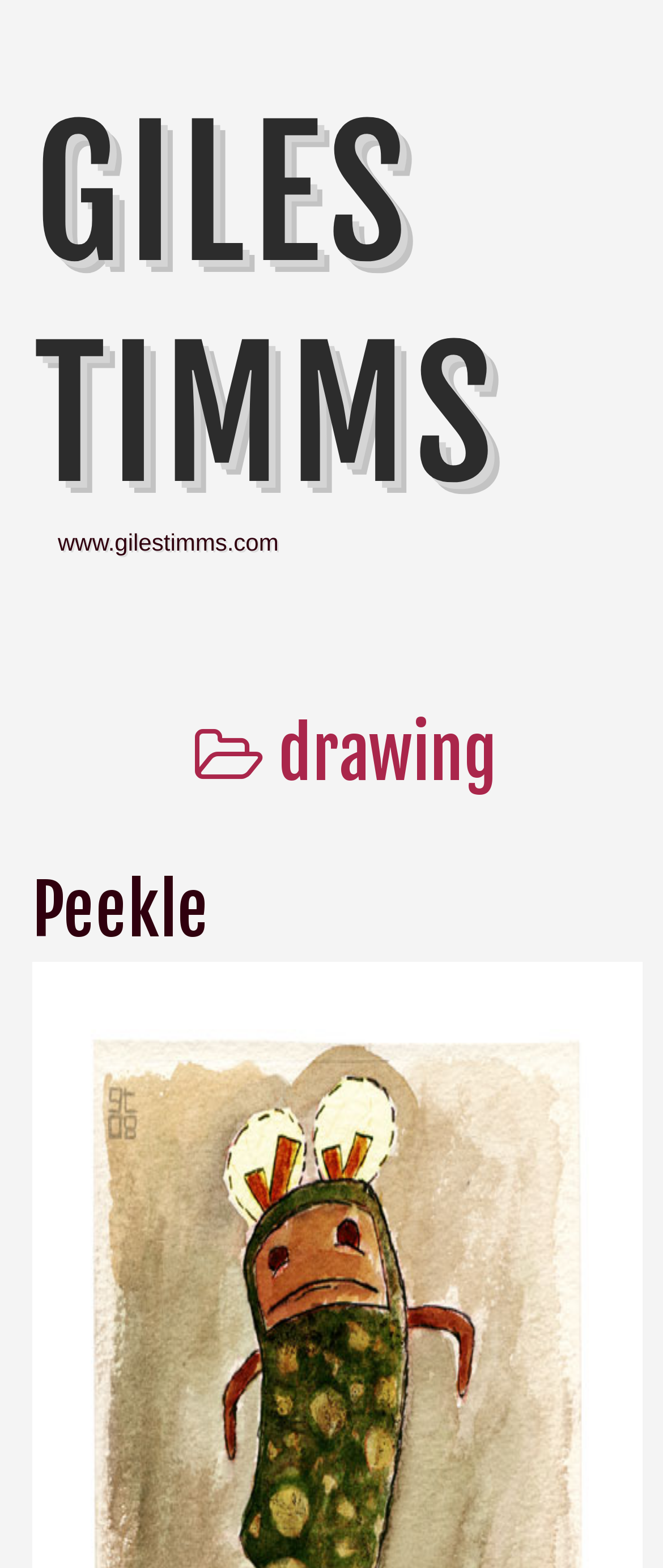Provide a one-word or short-phrase response to the question:
What is the name of the linked project or website?

Peekle